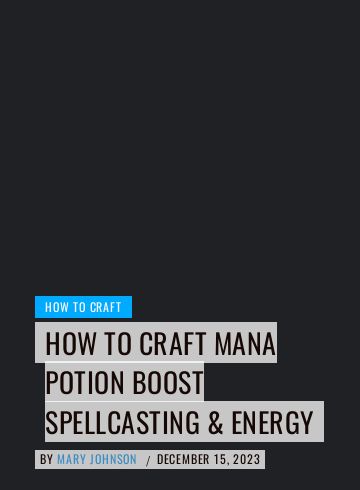Offer an in-depth caption of the image, mentioning all notable aspects.

This image features a visually striking graphic titled "HOW TO CRAFT MANA POTION BOOST SPELLCASTING & ENERGY." The design is sleek and modern, with a dark background that emphasizes the text. The title is bold, with the main part highlighted prominently, suggesting a sense of importance and intrigue. Above the title, there is a smaller banner reading "HOW TO CRAFT," drawing attention to the instructional nature of the content. 

At the bottom of the image, the author’s name, Mary Johnson, is printed alongside the date, December 15, 2023, indicating when the content was created. This combination of elements positions the image as both informative and inviting, appealing to those interested in enhancing their spellcasting through crafting potions.